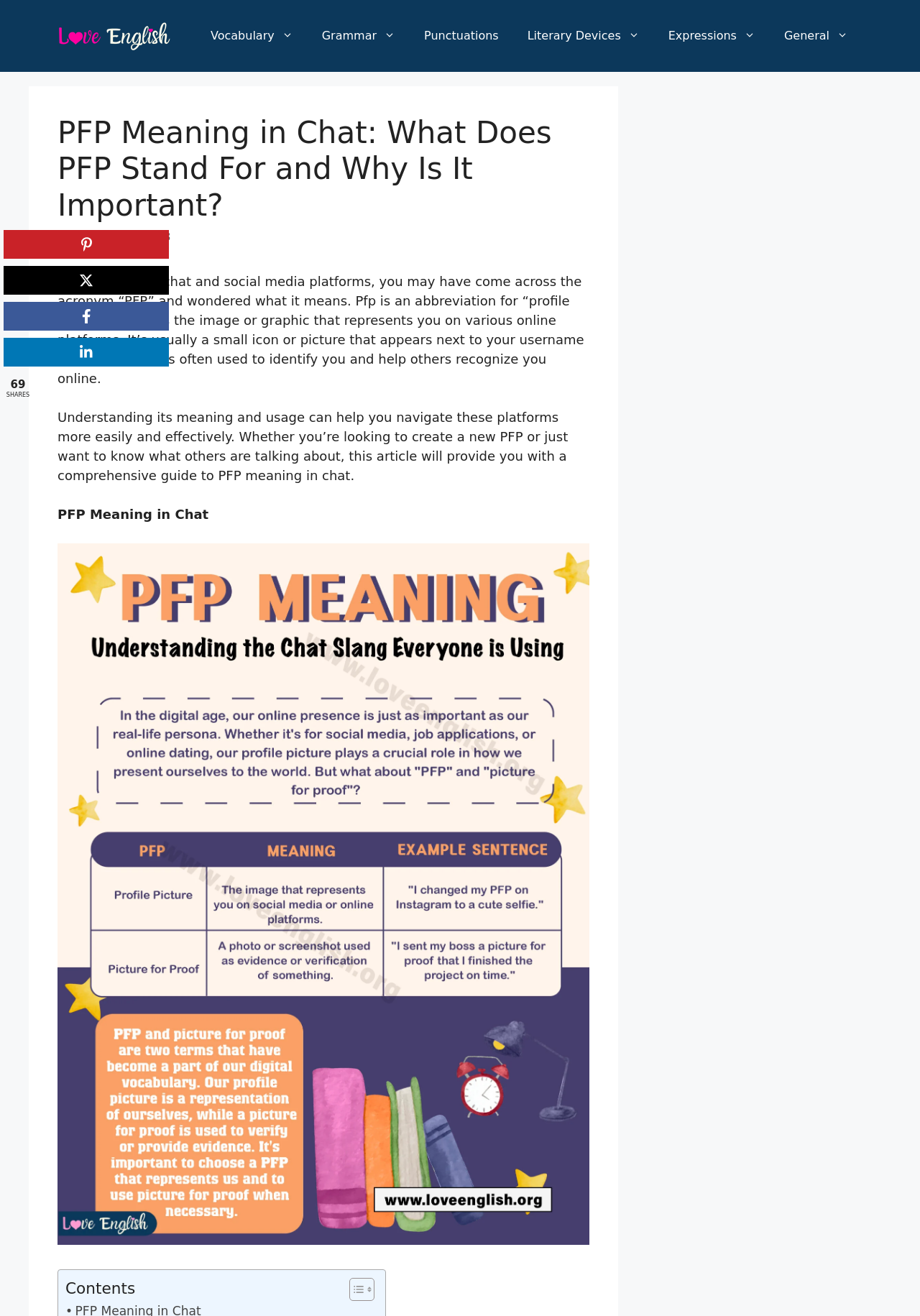Detail the features and information presented on the webpage.

This webpage is about the meaning of "PFP" in chat and social media platforms. At the top, there is a banner with a link to "Love English" and an image of the same name. Below the banner, there is a navigation menu with links to various categories such as "Vocabulary", "Grammar", "Punctuations", and more.

The main content of the page is divided into sections. The first section has a heading that reads "PFP Meaning in Chat: What Does PFP Stand For and Why Is It Important?" followed by a time stamp indicating the date "September 15, 2023". Below the heading, there is a paragraph of text that explains what "PFP" stands for and its significance in online platforms.

The next section has two paragraphs of text that provide more information about the importance of understanding "PFP" and how it can help navigate online platforms more easily. There is also an image related to the topic, which takes up a significant portion of the page.

To the right of the main content, there are social media links to "Pinterest", "Facebook", "LinkedIn", and an "X" button, each accompanied by an image. Below these links, there is a table with a share count of 69 and a label "SHARES".

At the bottom of the page, there is a table of contents with a link to toggle its visibility. The table of contents is not expanded by default, but it can be toggled to show the various sections of the article.